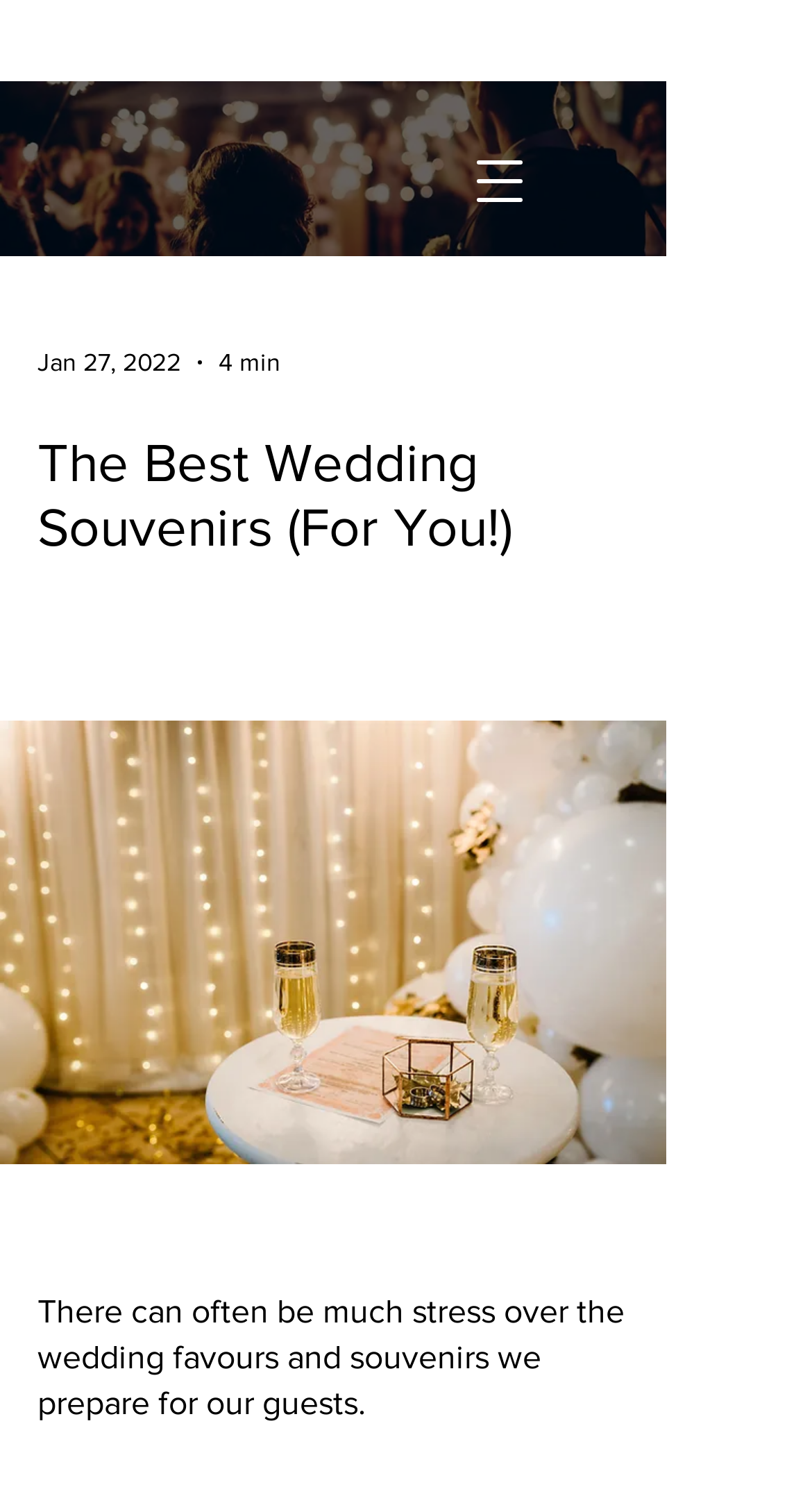Generate a thorough caption detailing the webpage content.

The webpage appears to be about wedding souvenirs, with a focus on finding the best options for guests. At the top left of the page, there is a button to open a navigation menu. Next to it, on the right, is a prominent link to "ENQUIRE NOW". 

Below these elements, there is a large image that takes up most of the width of the page, depicting a ballroom scene. On top of this image, there are two small pieces of text: one indicating the date "Jan 27, 2022" and another showing the duration "4 min". 

Further down, there is a heading that reads "The Best Wedding Souvenirs (For You!)", which is centered on the page. Below this heading, there is a large button that spans the width of the page. 

Finally, at the bottom of the page, there is a paragraph of text that starts with "There can often be much stress over the wedding favours and souvenirs we prepare for our guests." This text is centered on the page and appears to be the main content of the webpage.